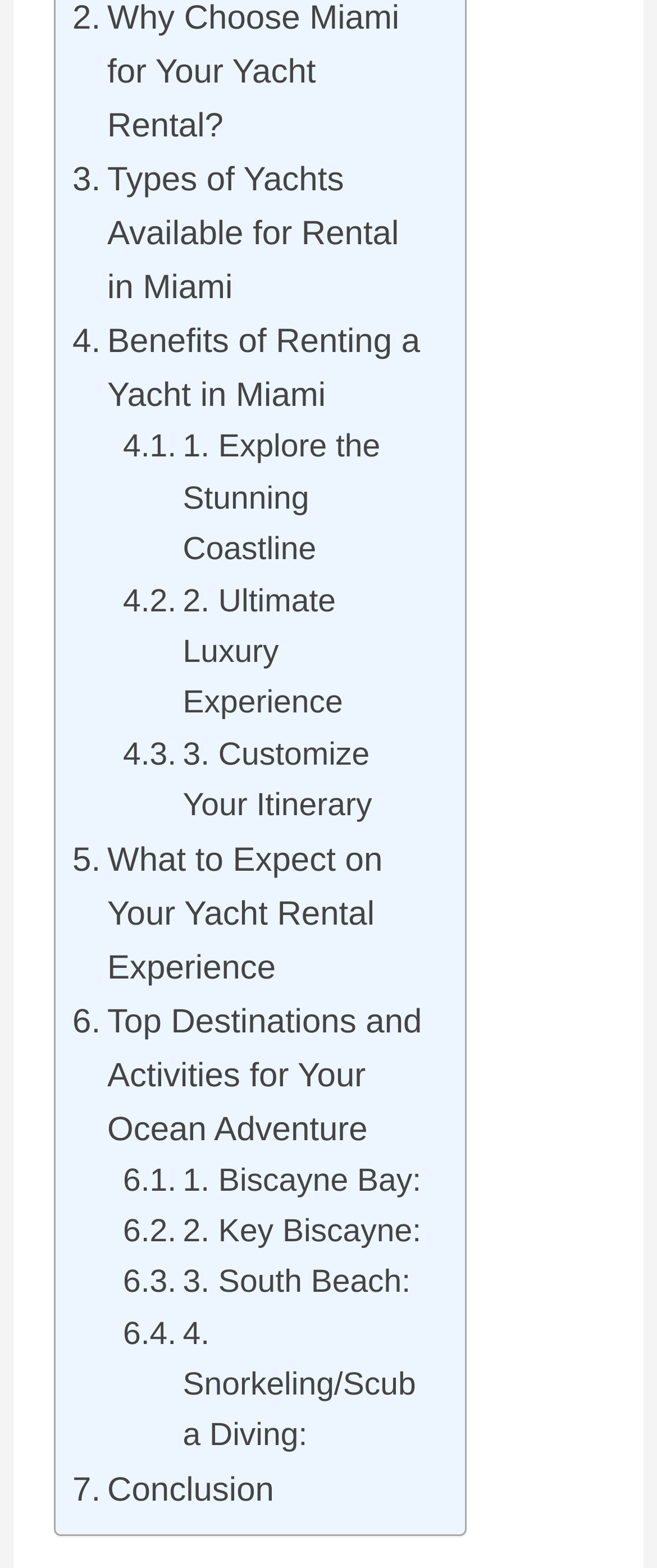Using the information in the image, give a comprehensive answer to the question: 
How many destinations are mentioned for ocean adventure?

I counted the number of links under 'Top Destinations and Activities for Your Ocean Adventure' and found that there are three destinations mentioned: Biscayne Bay, Key Biscayne, and South Beach.